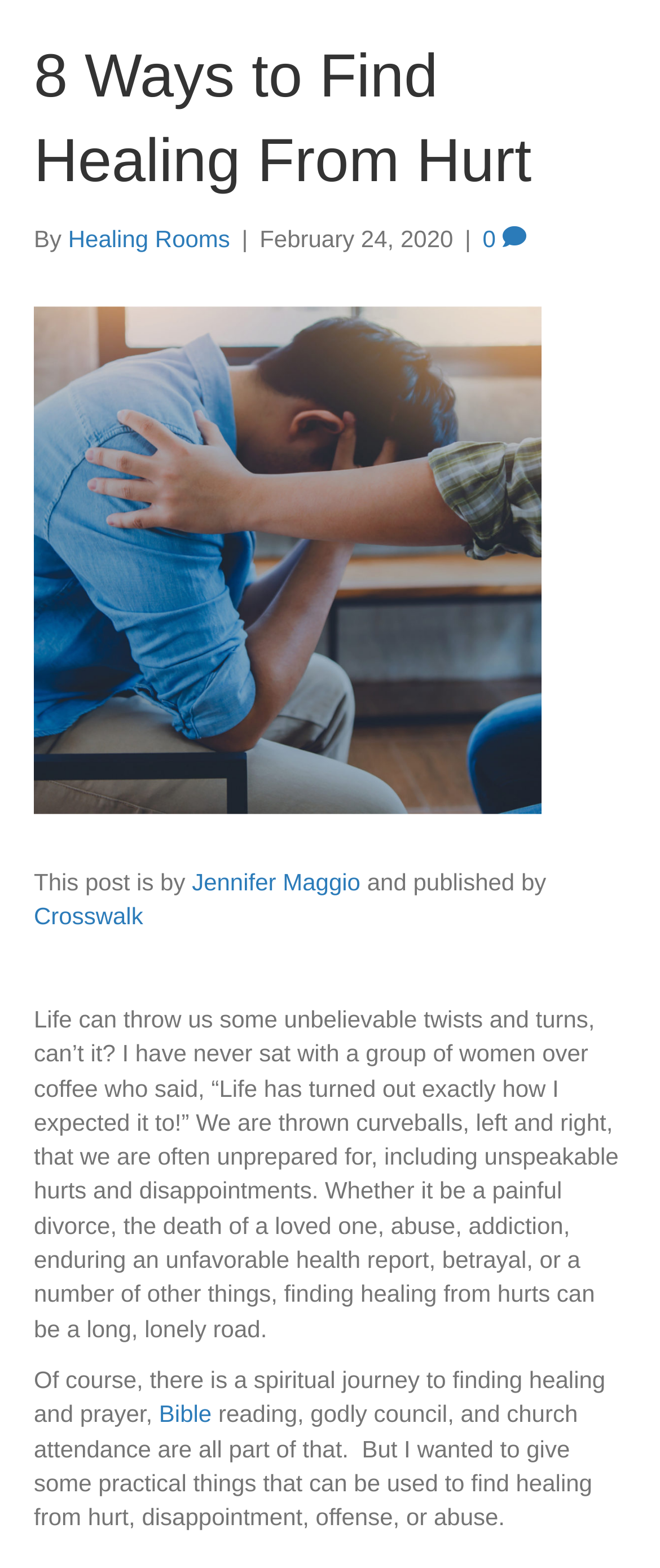Describe all the key features of the webpage in detail.

The webpage is about finding healing from hurt and disappointment. At the top, there is a header section that spans almost the entire width of the page, containing the title "8 Ways to Find Healing From Hurt" and the subtitle "By Healing Rooms" with the date "February 24, 2020" on the right side. 

Below the header, there is a section that mentions the author, Jennifer Maggio, and the publisher, Crosswalk. 

The main content of the webpage is a long paragraph that discusses how life can be unpredictable and throw us curveballs, leading to hurts and disappointments. It then transitions to the topic of finding healing from these hurts, mentioning that there is a spiritual journey involved, including prayer, reading the Bible, seeking godly council, and attending church. 

The text is divided into several sections, with the main content taking up most of the page. There are no images on the page. The overall layout is simple, with a clear hierarchy of headings and text.